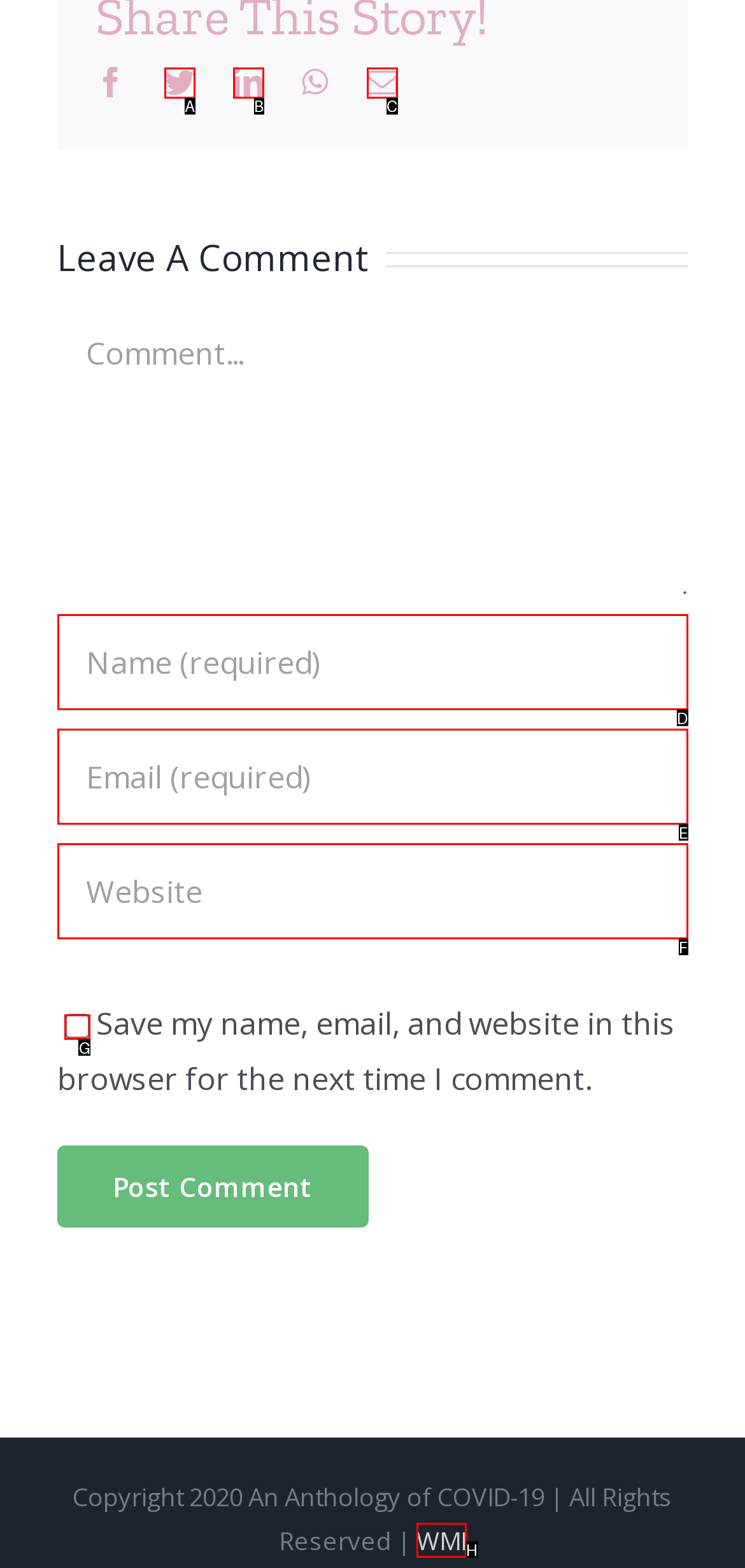Indicate the letter of the UI element that should be clicked to accomplish the task: Check the save my name checkbox. Answer with the letter only.

G